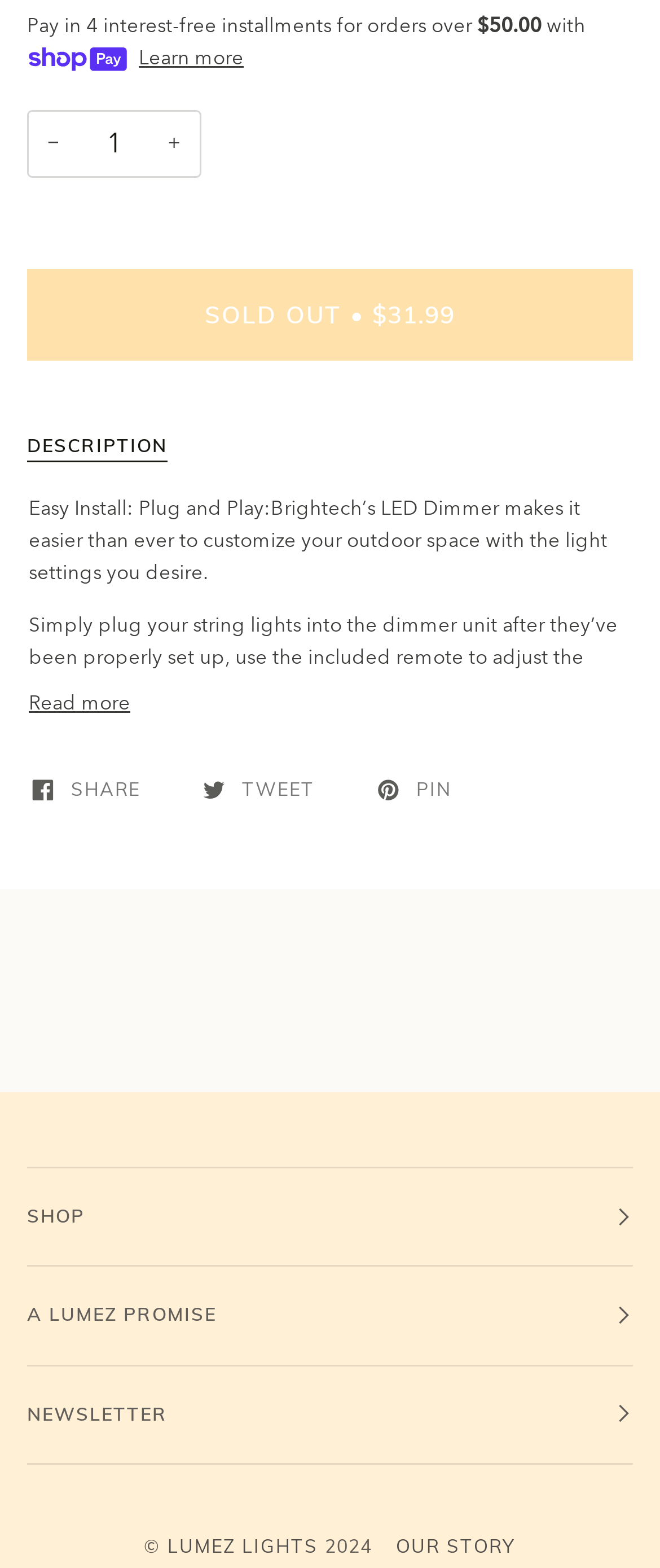Please specify the bounding box coordinates of the clickable region to carry out the following instruction: "Share the product". The coordinates should be four float numbers between 0 and 1, in the format [left, top, right, bottom].

[0.023, 0.485, 0.249, 0.522]